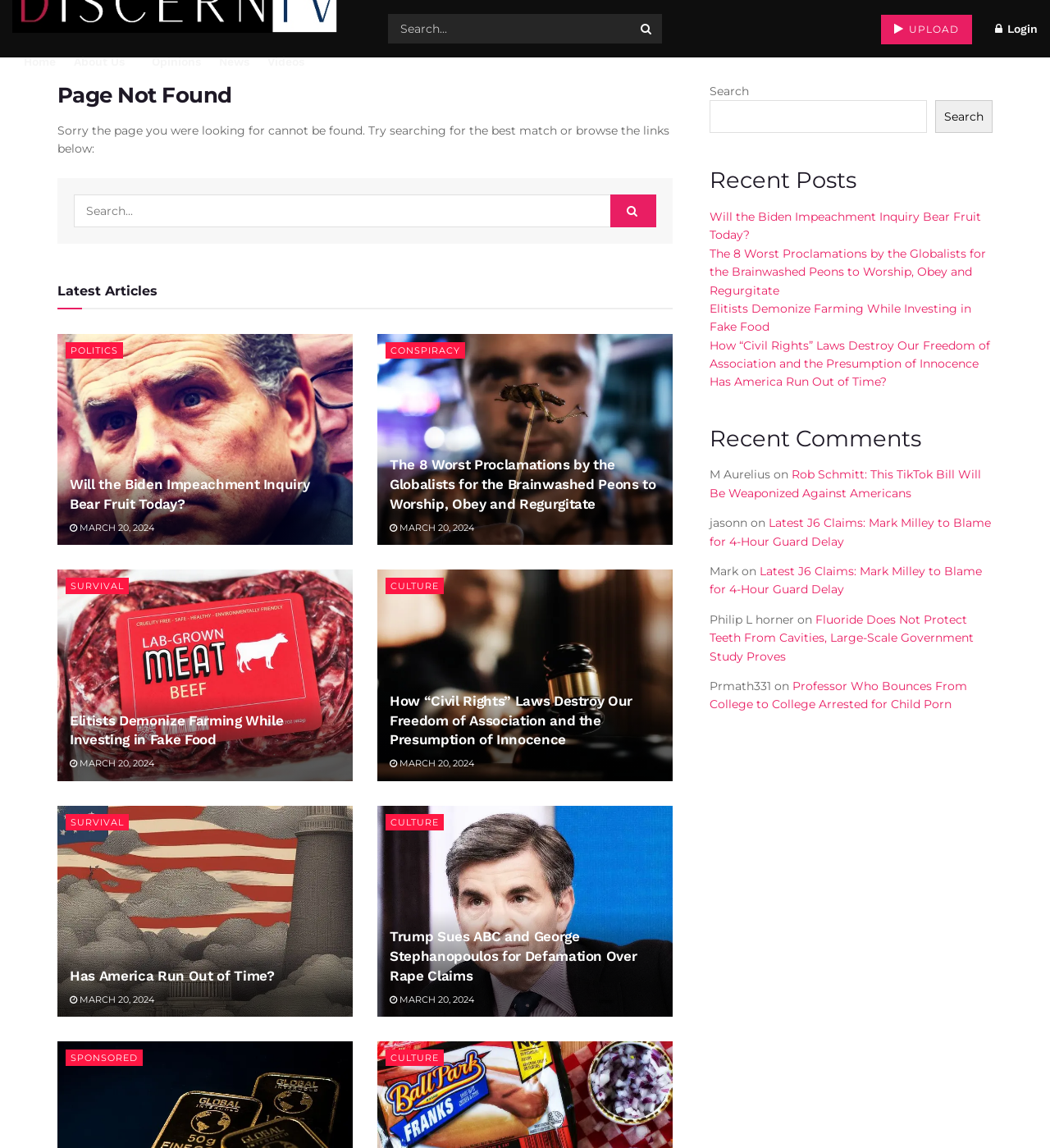Using the description "March 20, 2024", predict the bounding box of the relevant HTML element.

[0.066, 0.66, 0.147, 0.67]